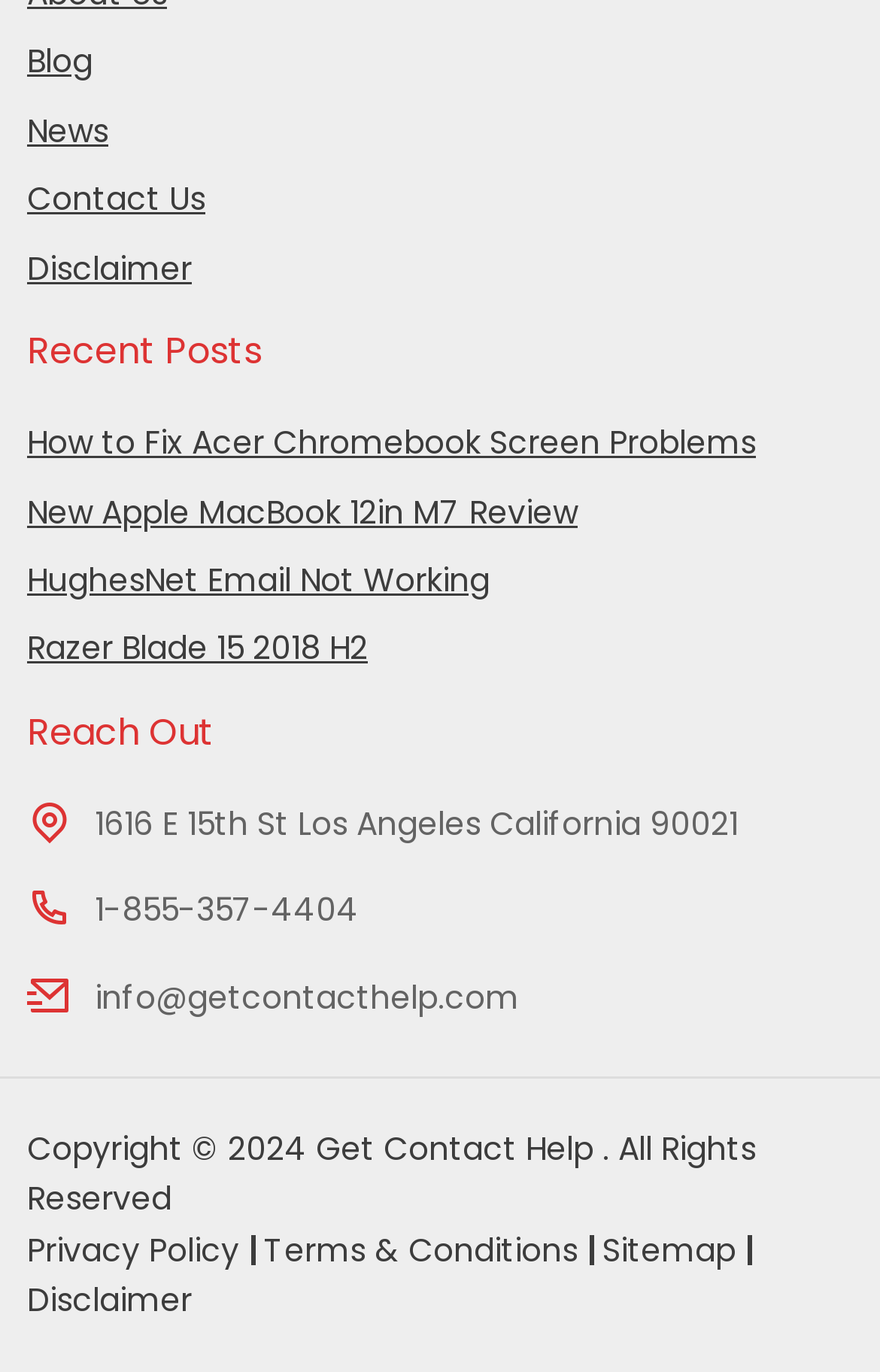Please use the details from the image to answer the following question comprehensively:
What is the address mentioned in the 'Reach Out' section?

I looked at the 'Reach Out' section and found a link with the address '1616 E 15th St Los Angeles California 90021', which is the address mentioned.